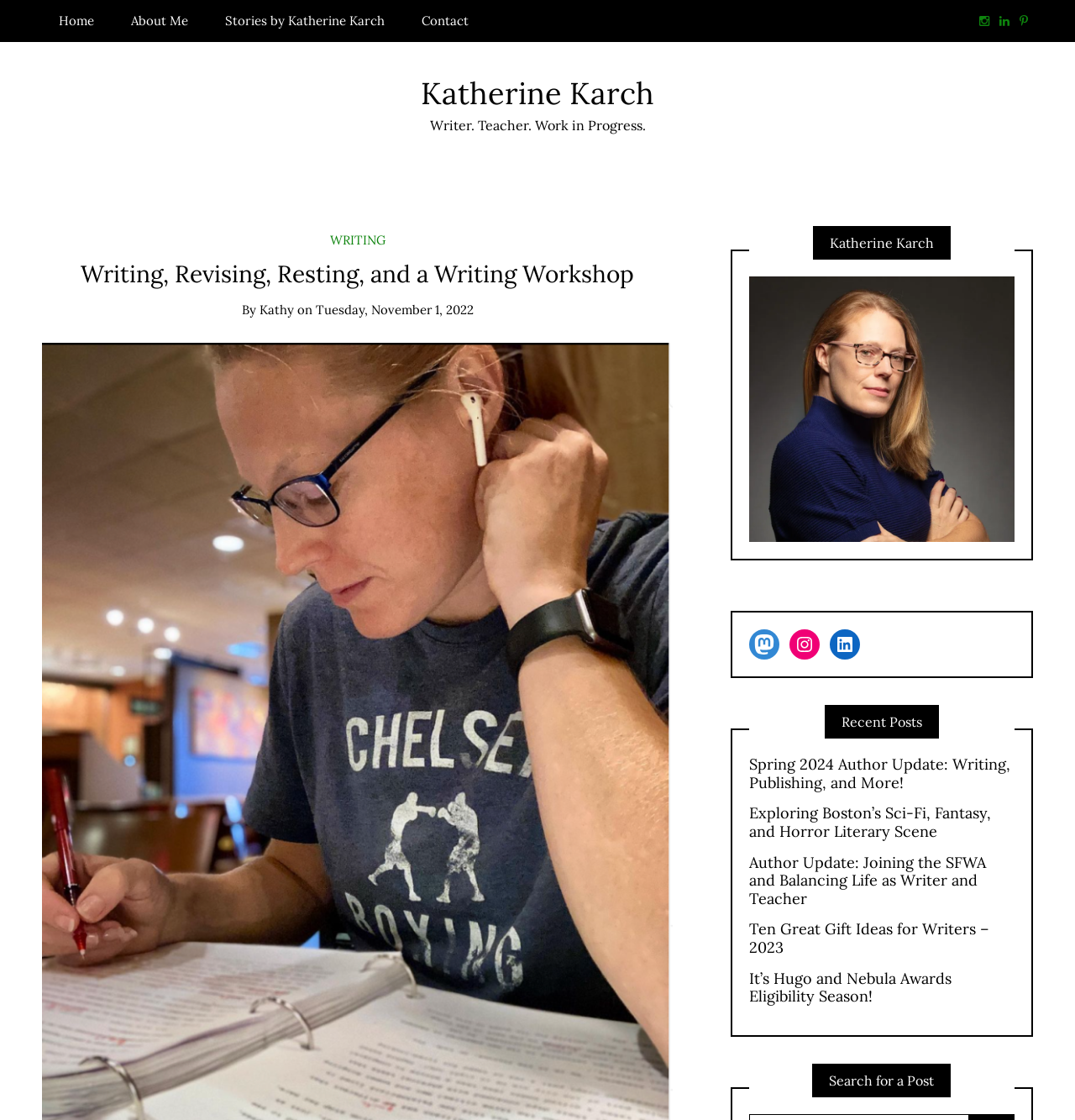Is there a search function on the page?
Using the image provided, answer with just one word or phrase.

Yes